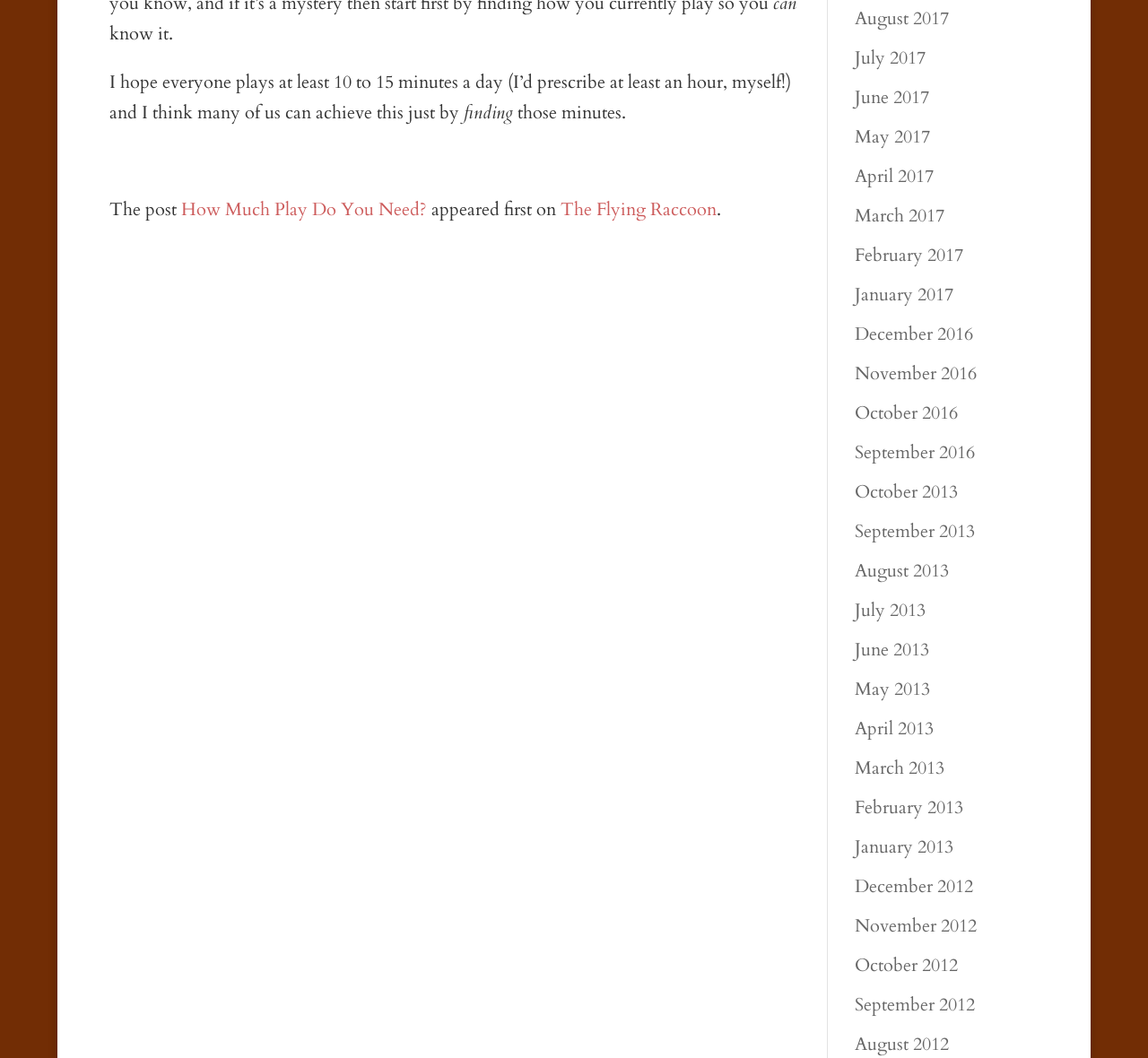Locate the bounding box coordinates of the segment that needs to be clicked to meet this instruction: "Click on 'How Much Play Do You Need?'".

[0.157, 0.187, 0.372, 0.21]